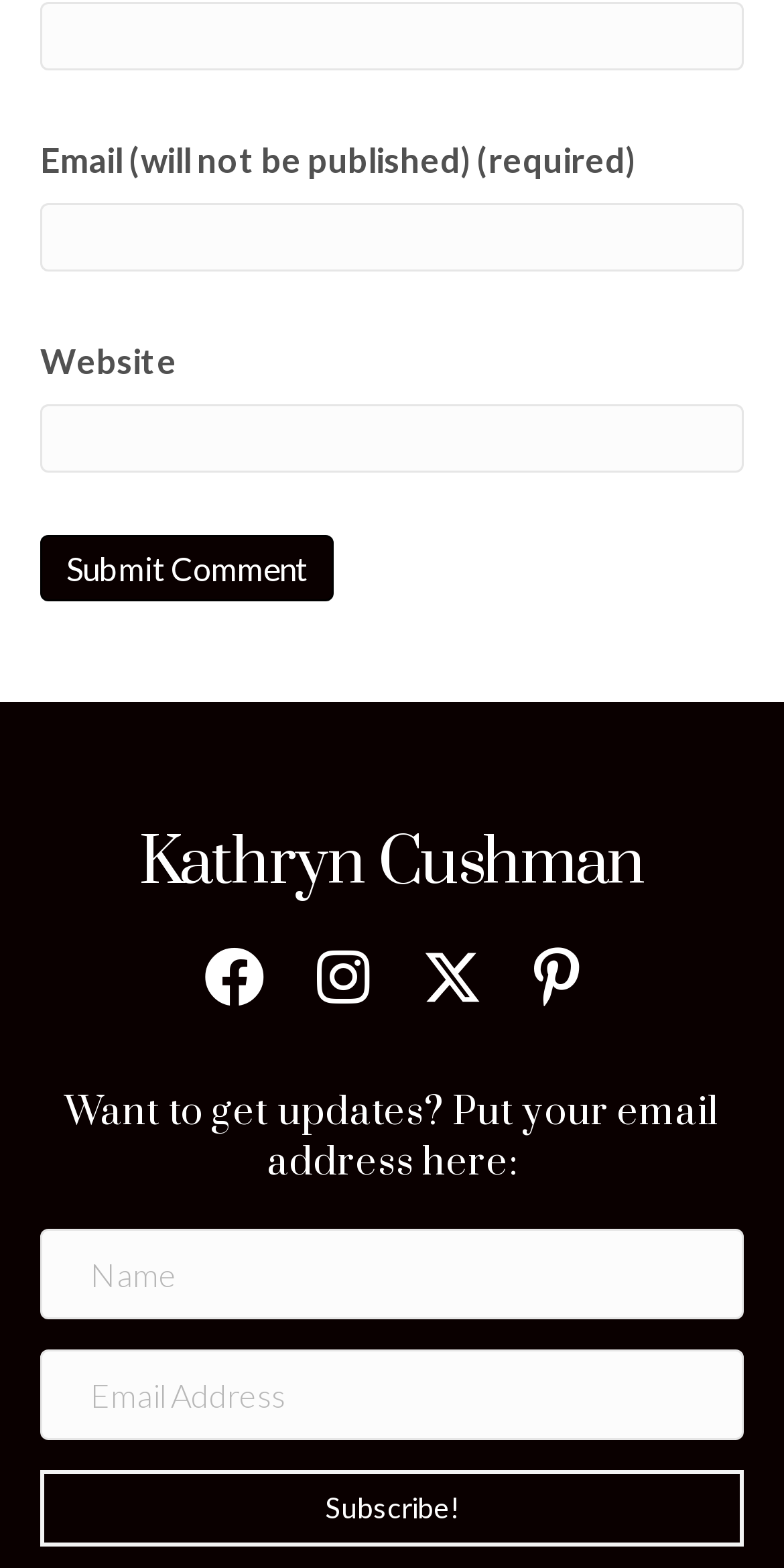Determine the bounding box coordinates of the element that should be clicked to execute the following command: "Visit Kathryn Cushman's page".

[0.177, 0.525, 0.823, 0.577]